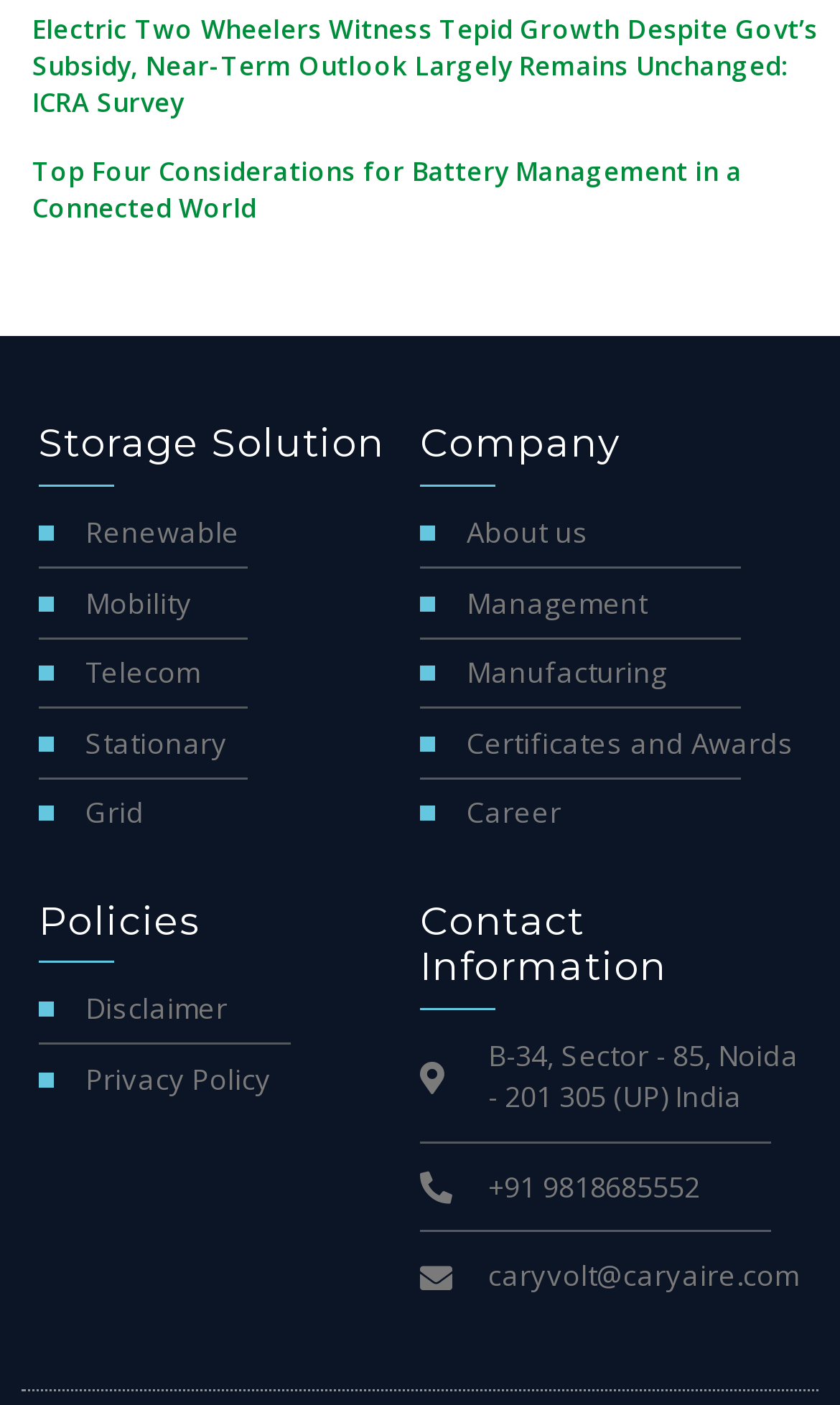Identify the bounding box coordinates for the UI element that matches this description: "Proudly powered by WordPress".

None